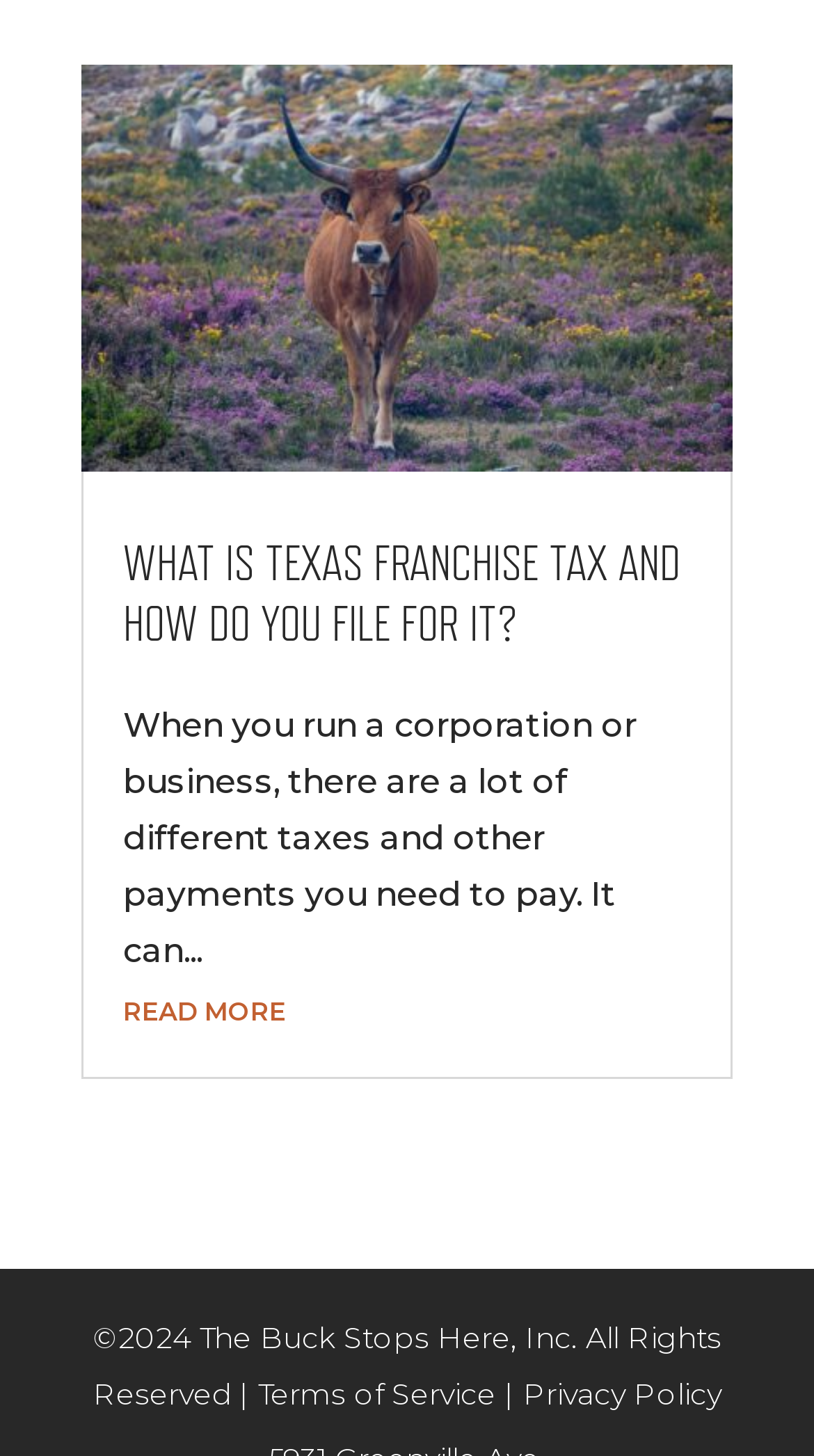What is the purpose of the 'READ MORE' link?
Based on the image content, provide your answer in one word or a short phrase.

To read the full article